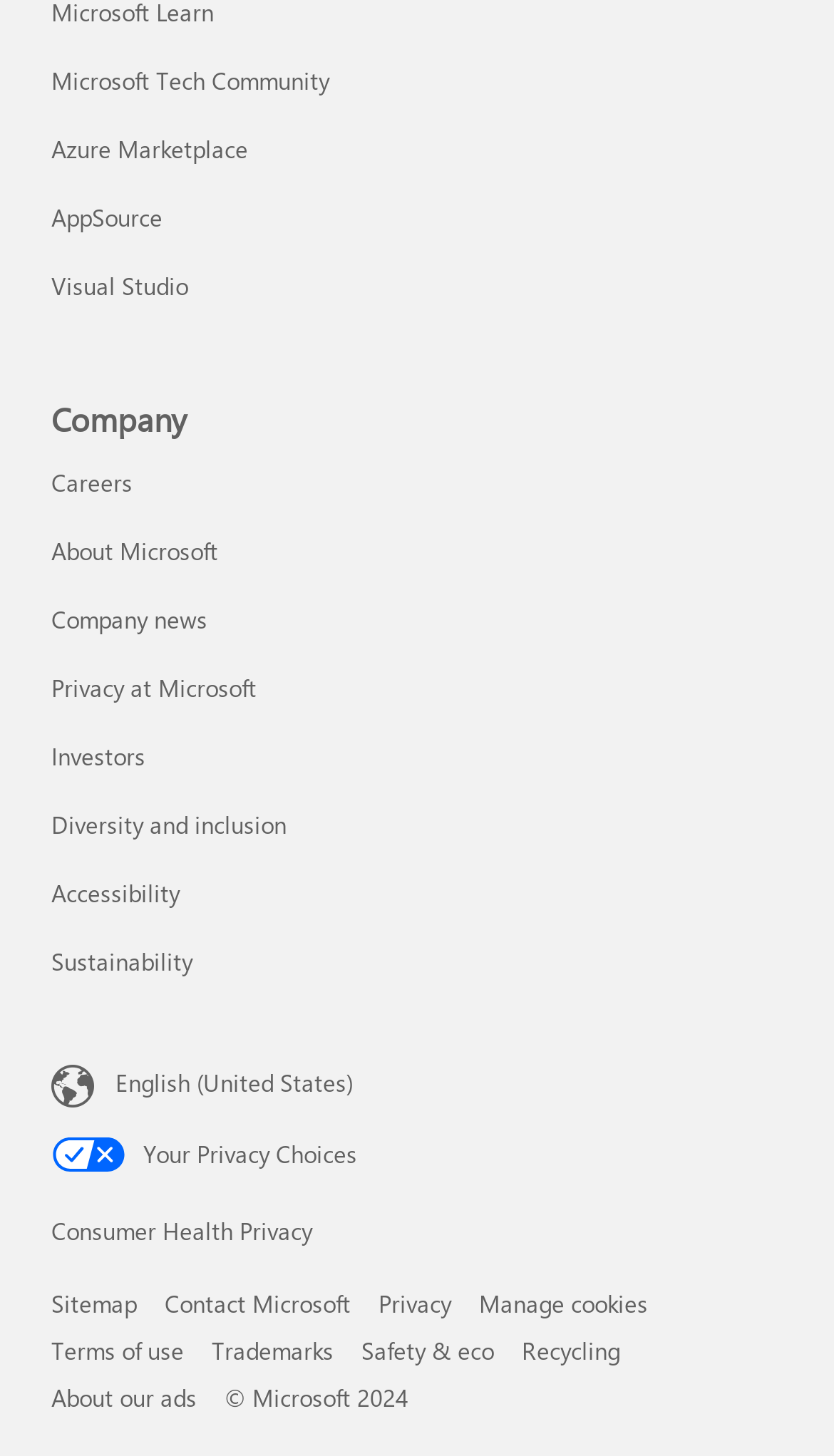How many sections are separated by headings on the webpage?
Relying on the image, give a concise answer in one word or a brief phrase.

2